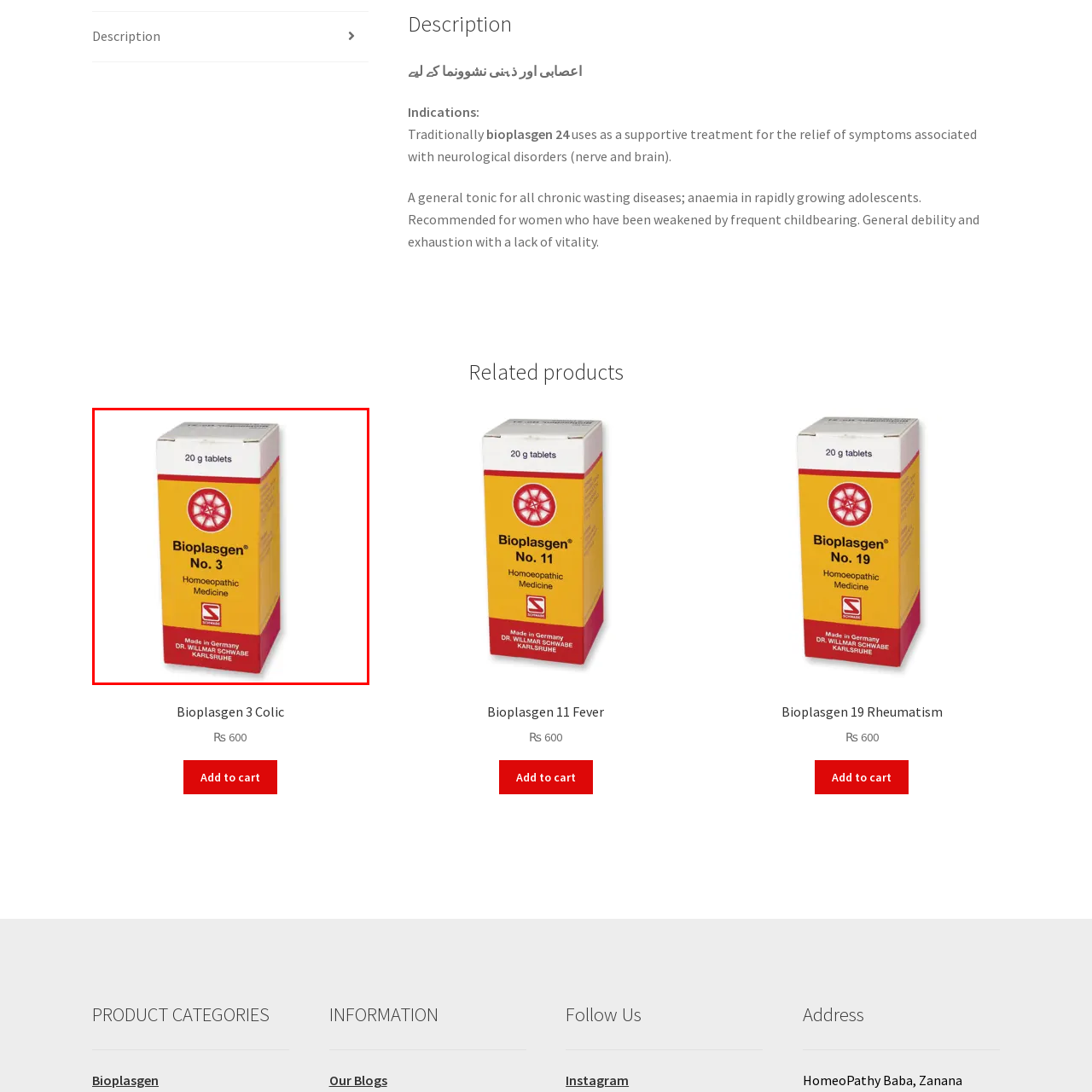Pay attention to the image inside the red rectangle, Where is the Bioplasgen manufactured? Answer briefly with a single word or phrase.

Germany